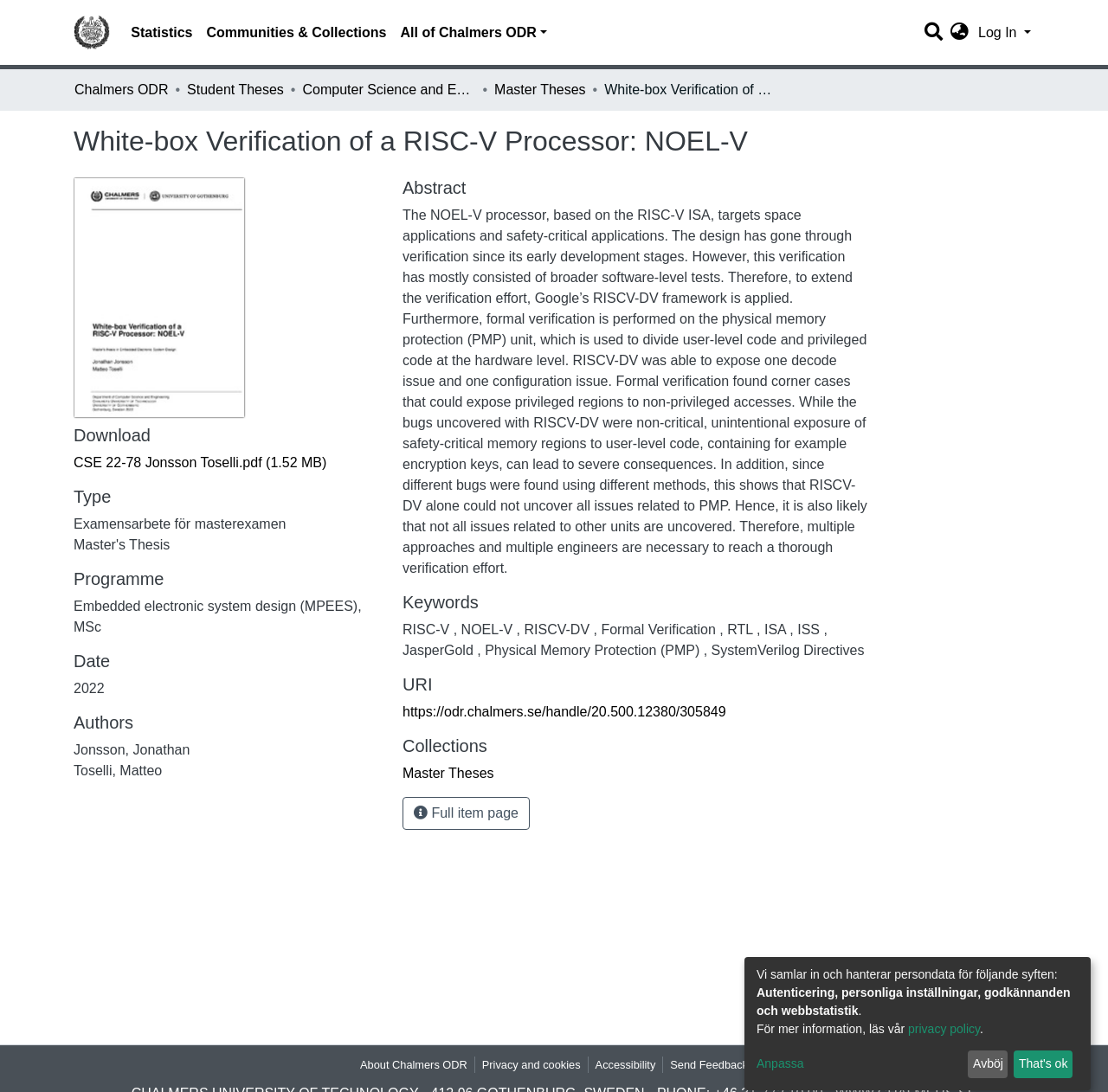Please identify the bounding box coordinates of the element that needs to be clicked to execute the following command: "Download the file CSE 22-78 Jonsson Toselli.pdf". Provide the bounding box using four float numbers between 0 and 1, formatted as [left, top, right, bottom].

[0.066, 0.417, 0.295, 0.431]